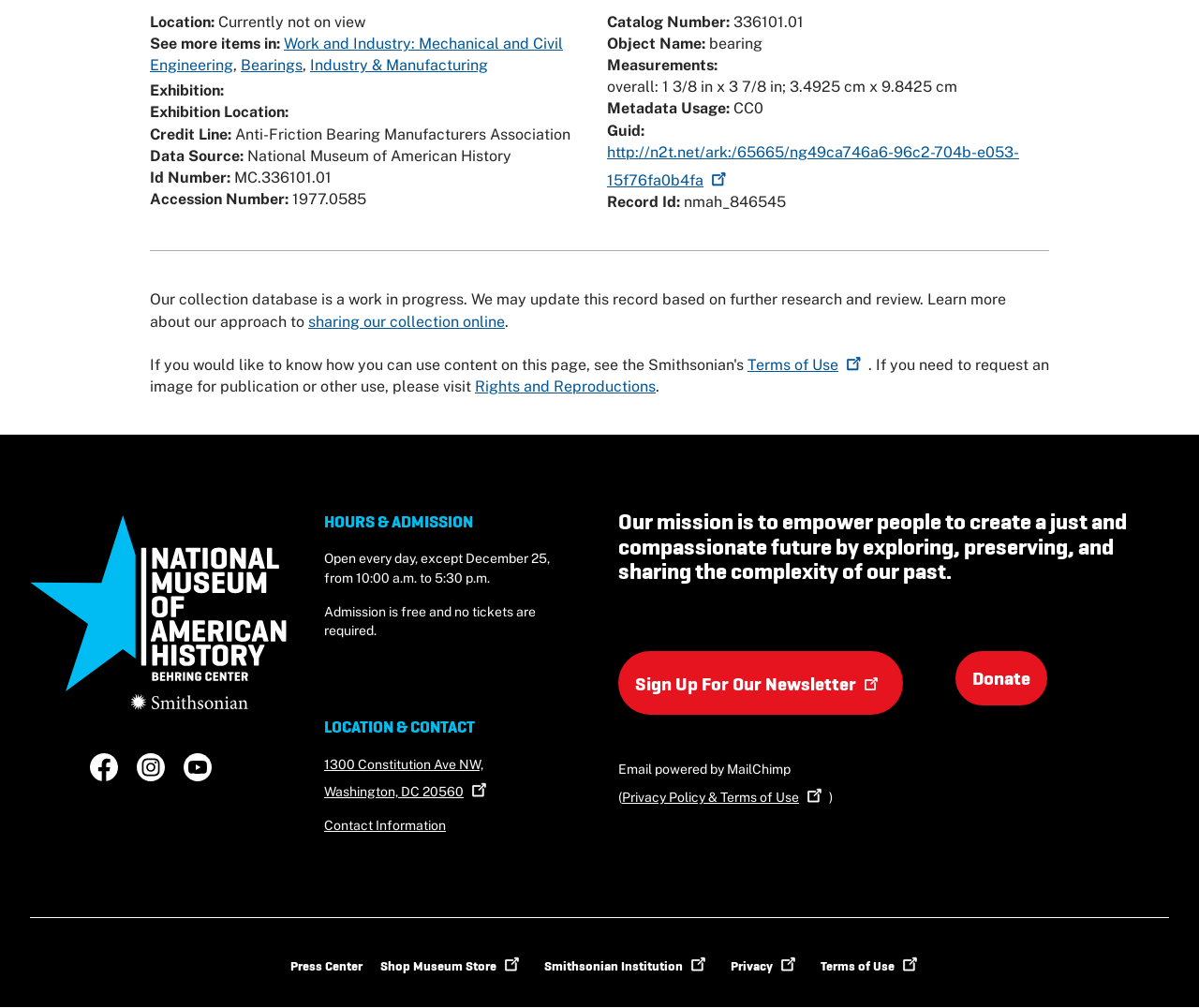Utilize the details in the image to thoroughly answer the following question: What is the location of the exhibition?

The location of the exhibition can be found in the section 'Location:' which is located at the top left of the webpage, and it says 'Currently not on view'.